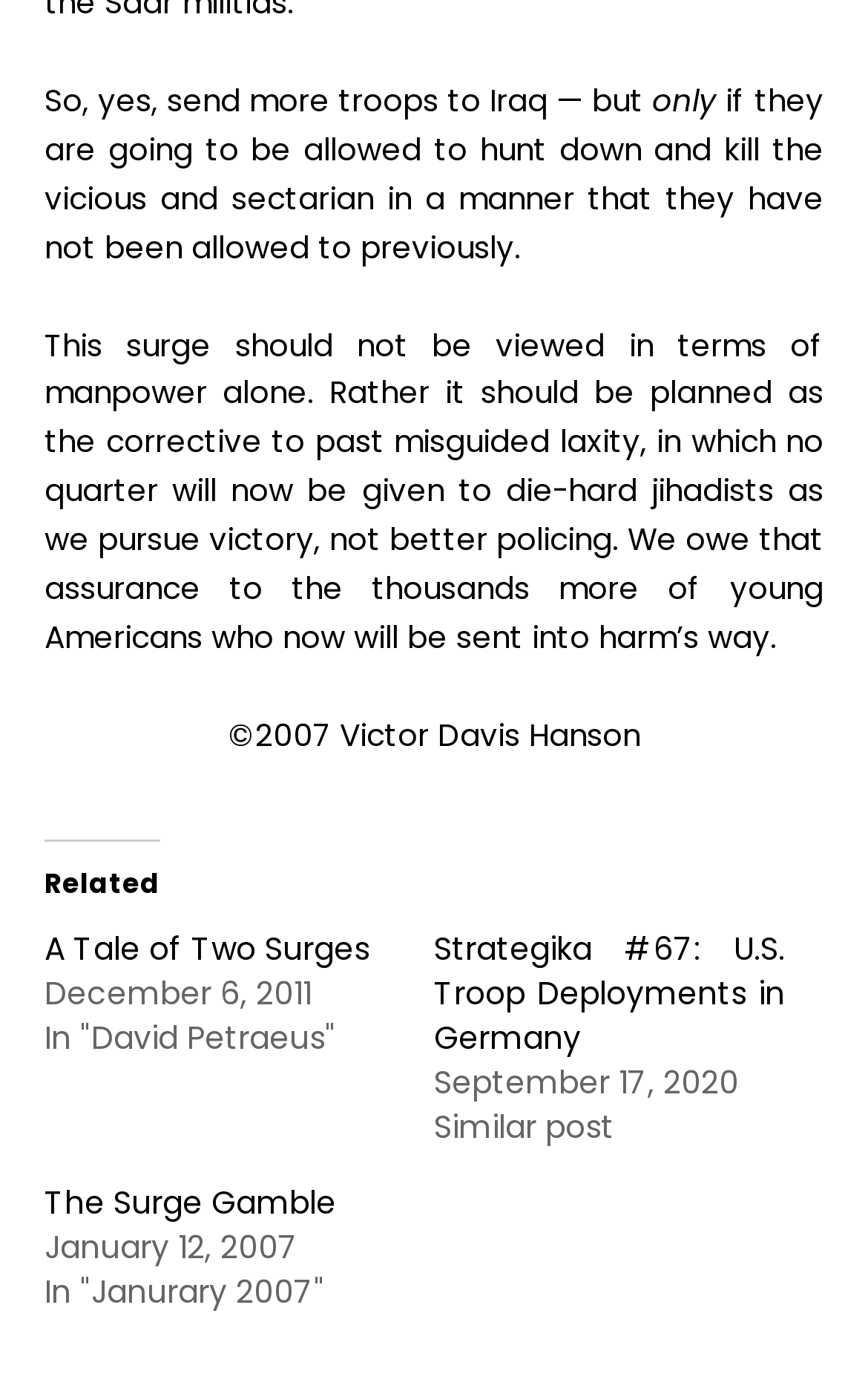Please provide the bounding box coordinate of the region that matches the element description: ← Previous Post. Coordinates should be in the format (top-left x, top-left y, bottom-right x, bottom-right y) and all values should be between 0 and 1.

[0.056, 0.805, 0.954, 0.859]